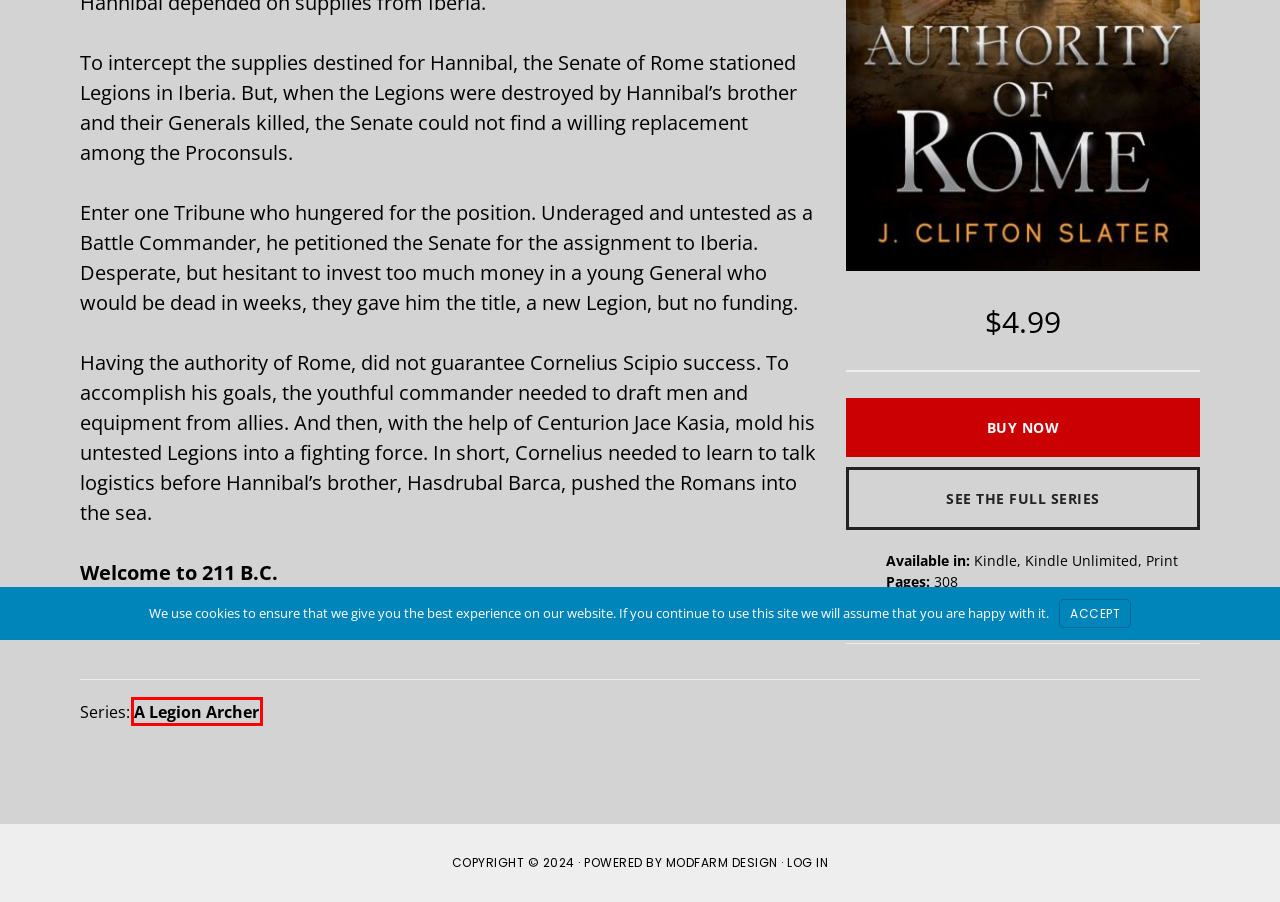Observe the webpage screenshot and focus on the red bounding box surrounding a UI element. Choose the most appropriate webpage description that corresponds to the new webpage after clicking the element in the bounding box. Here are the candidates:
A. About | J. Clifton Slater
B. ModFarm Design
C. Newsletter | J. Clifton Slater
D. Library | J. Clifton Slater
E. A Legion Archer | J. Clifton Slater
F. Log In ‹ J. Clifton Slater — WordPress
G. J. Clifton Slater | J. Clifton Slater
H. AddToAny - Share

E